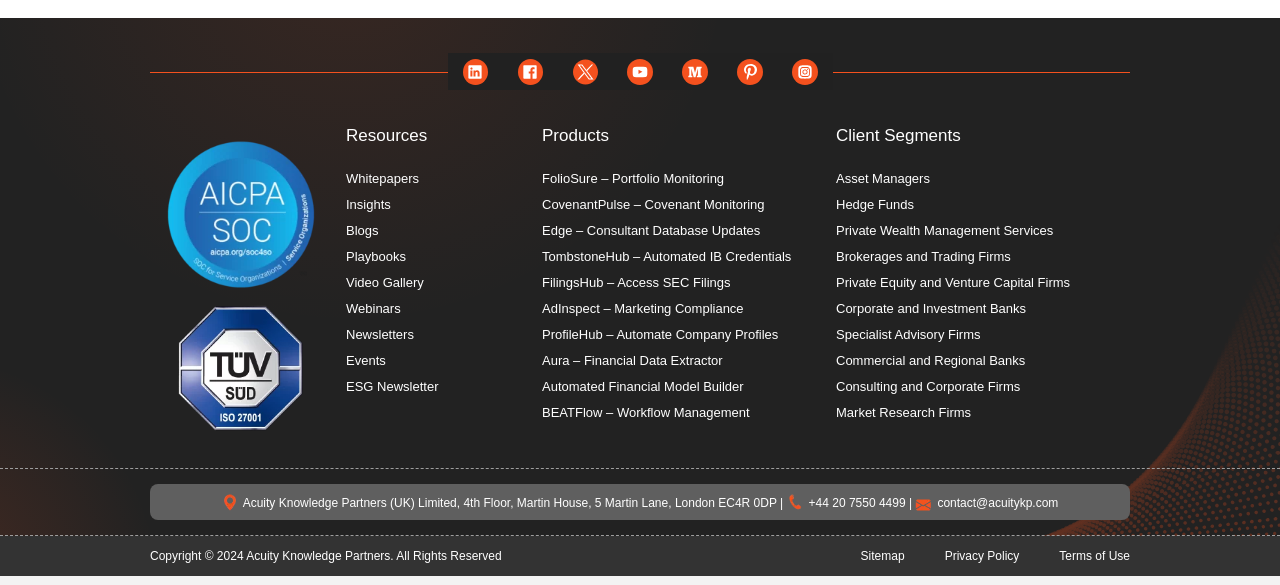What is the name of the company?
Please look at the screenshot and answer in one word or a short phrase.

Acuity Knowledge Partners